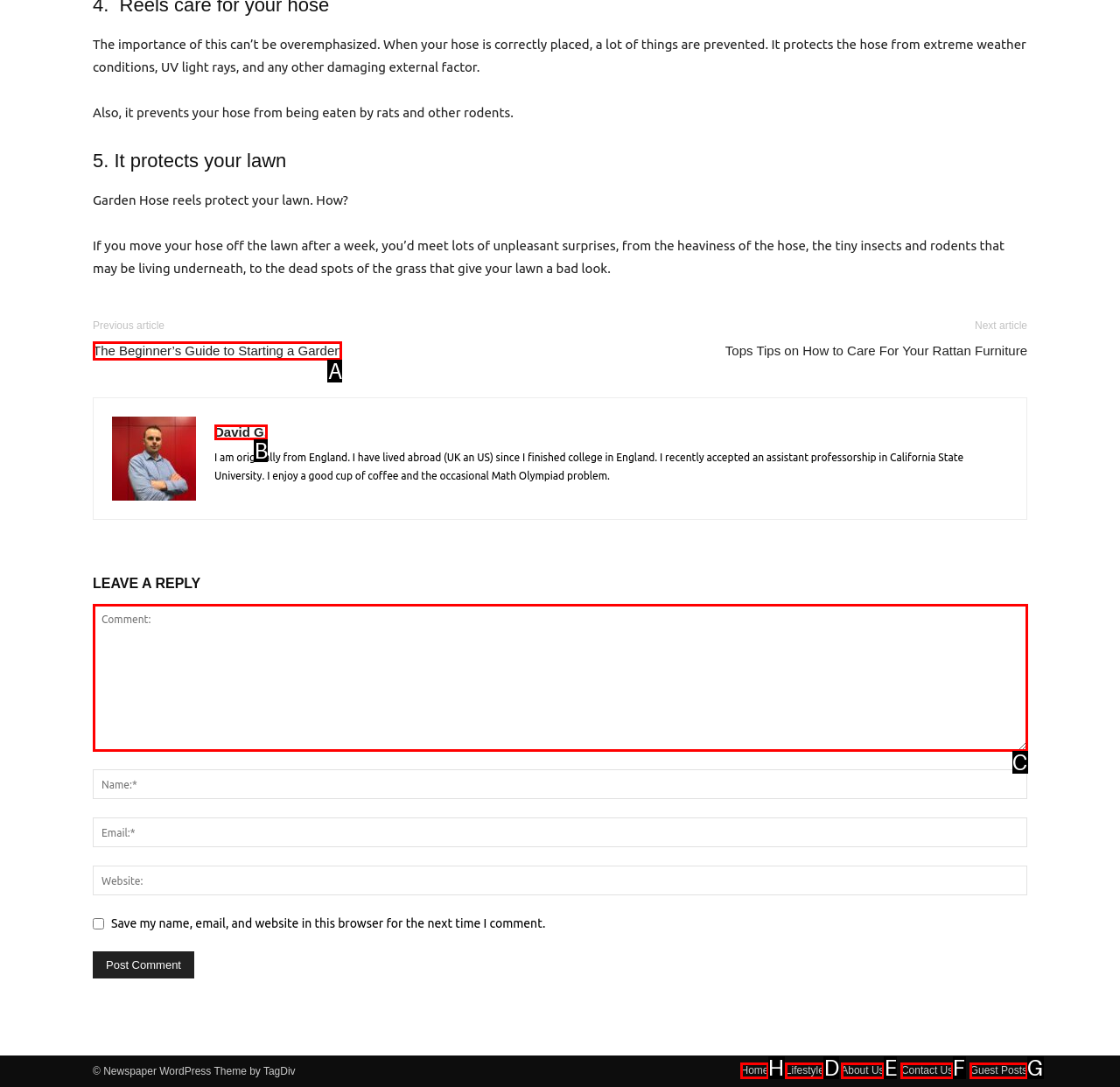Which UI element should be clicked to perform the following task: Click the 'Home' link? Answer with the corresponding letter from the choices.

H